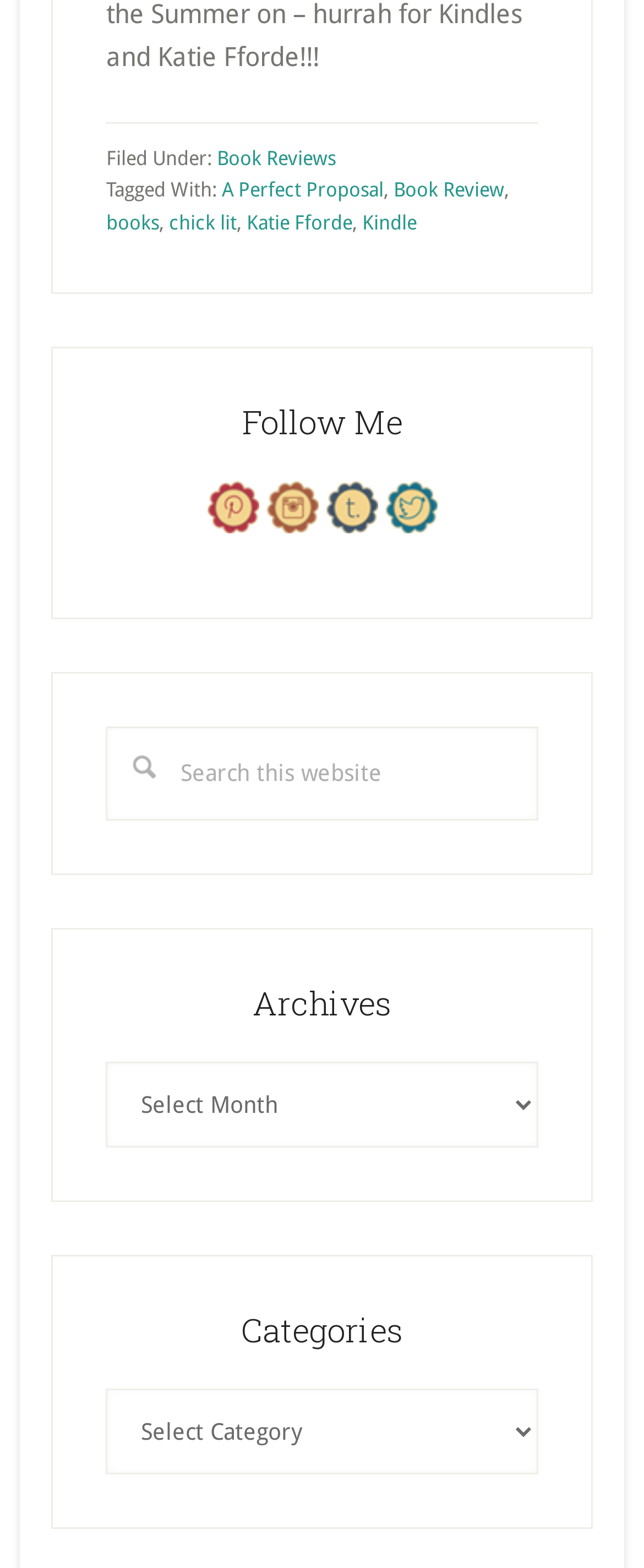Please find the bounding box coordinates of the element's region to be clicked to carry out this instruction: "Follow me on Pinterest".

[0.321, 0.338, 0.403, 0.357]